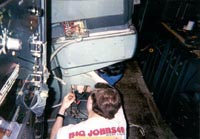Please answer the following query using a single word or phrase: 
What is the era of the projector?

16mm film era